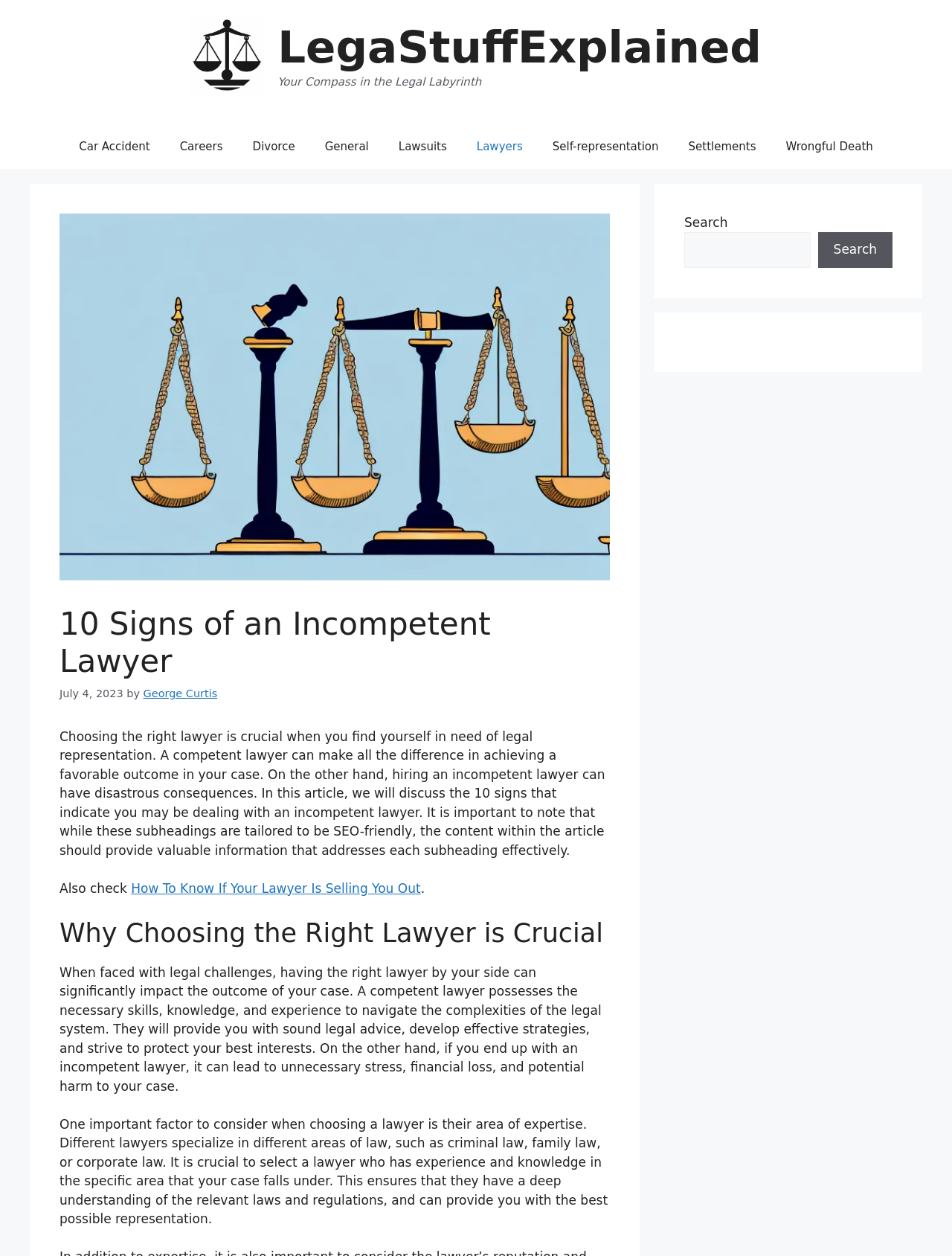What is the purpose of the search box?
Provide a fully detailed and comprehensive answer to the question.

The search box is located in the complementary section and contains a text input field and a search button. Its purpose is to allow users to search for specific content within the website.